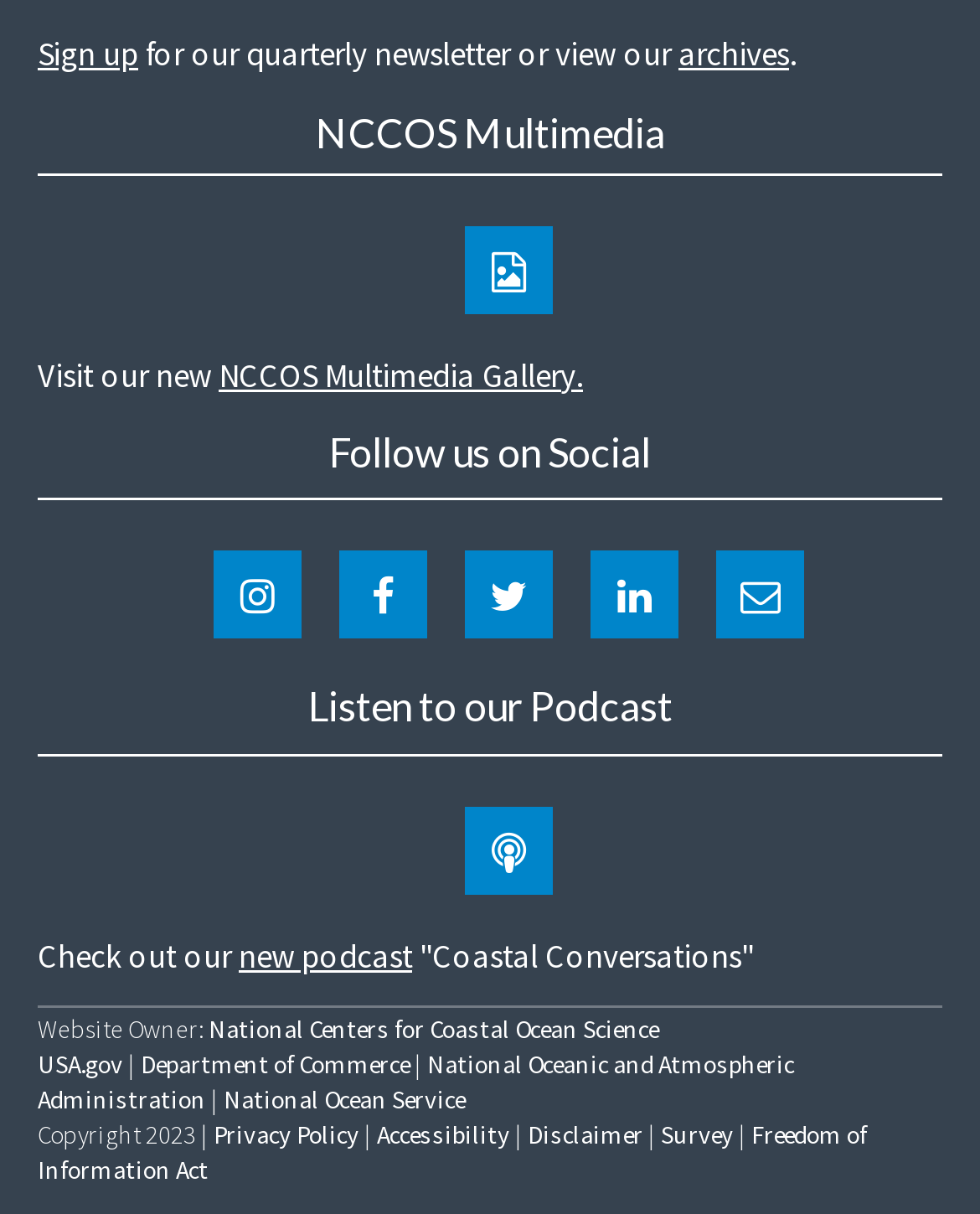Kindly determine the bounding box coordinates of the area that needs to be clicked to fulfill this instruction: "Check the website's privacy policy".

[0.218, 0.921, 0.367, 0.948]